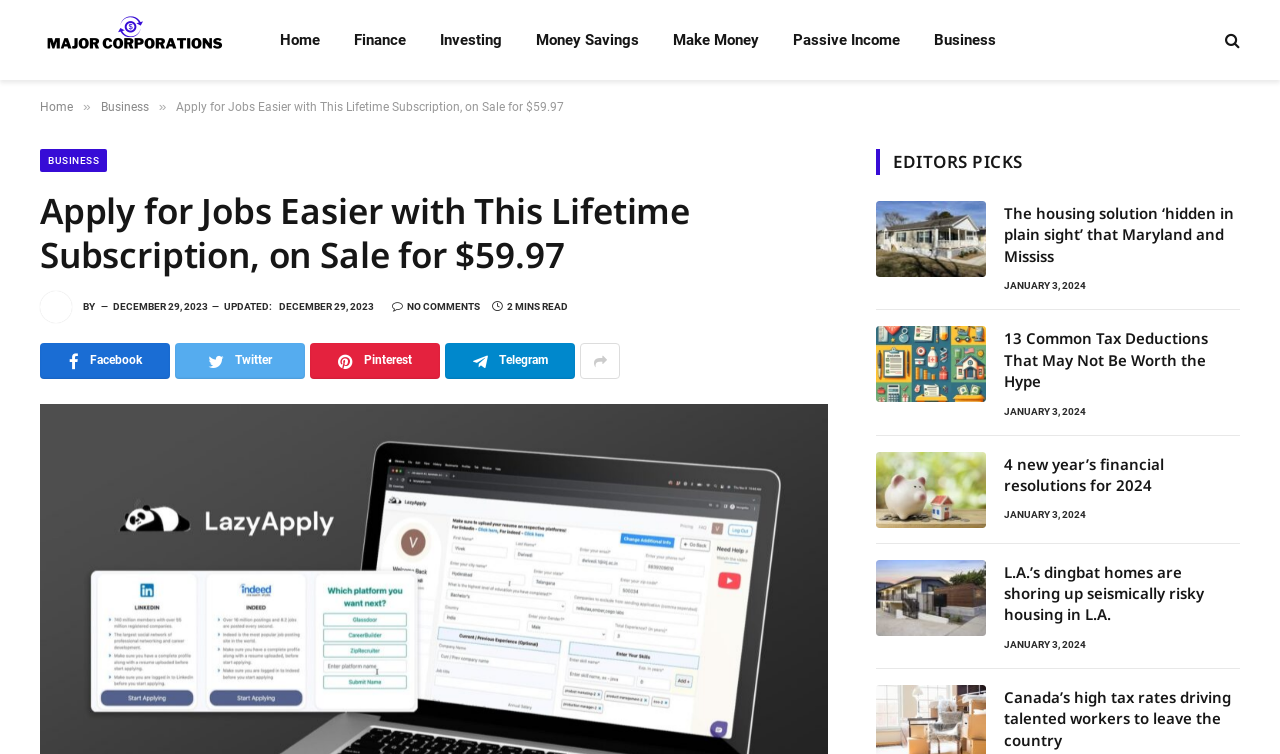What is the category of the link 'Make Money'?
Please respond to the question with a detailed and thorough explanation.

I examined the link elements at the top of the webpage and found that the link 'Make Money' is categorized under 'Money Savings'.